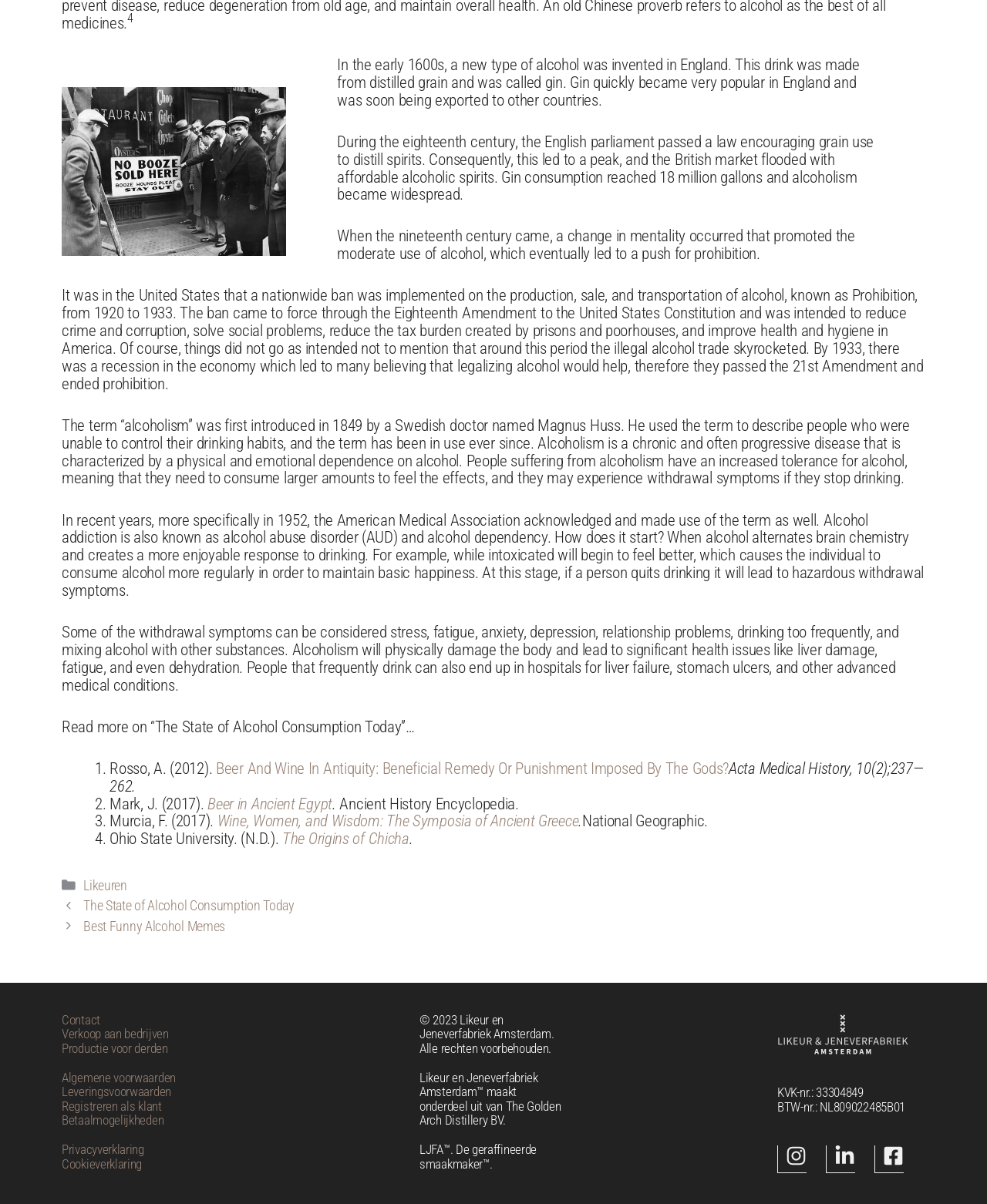Please find the bounding box coordinates of the element that needs to be clicked to perform the following instruction: "Read more on 'The State of Alcohol Consumption Today'". The bounding box coordinates should be four float numbers between 0 and 1, represented as [left, top, right, bottom].

[0.062, 0.596, 0.42, 0.611]